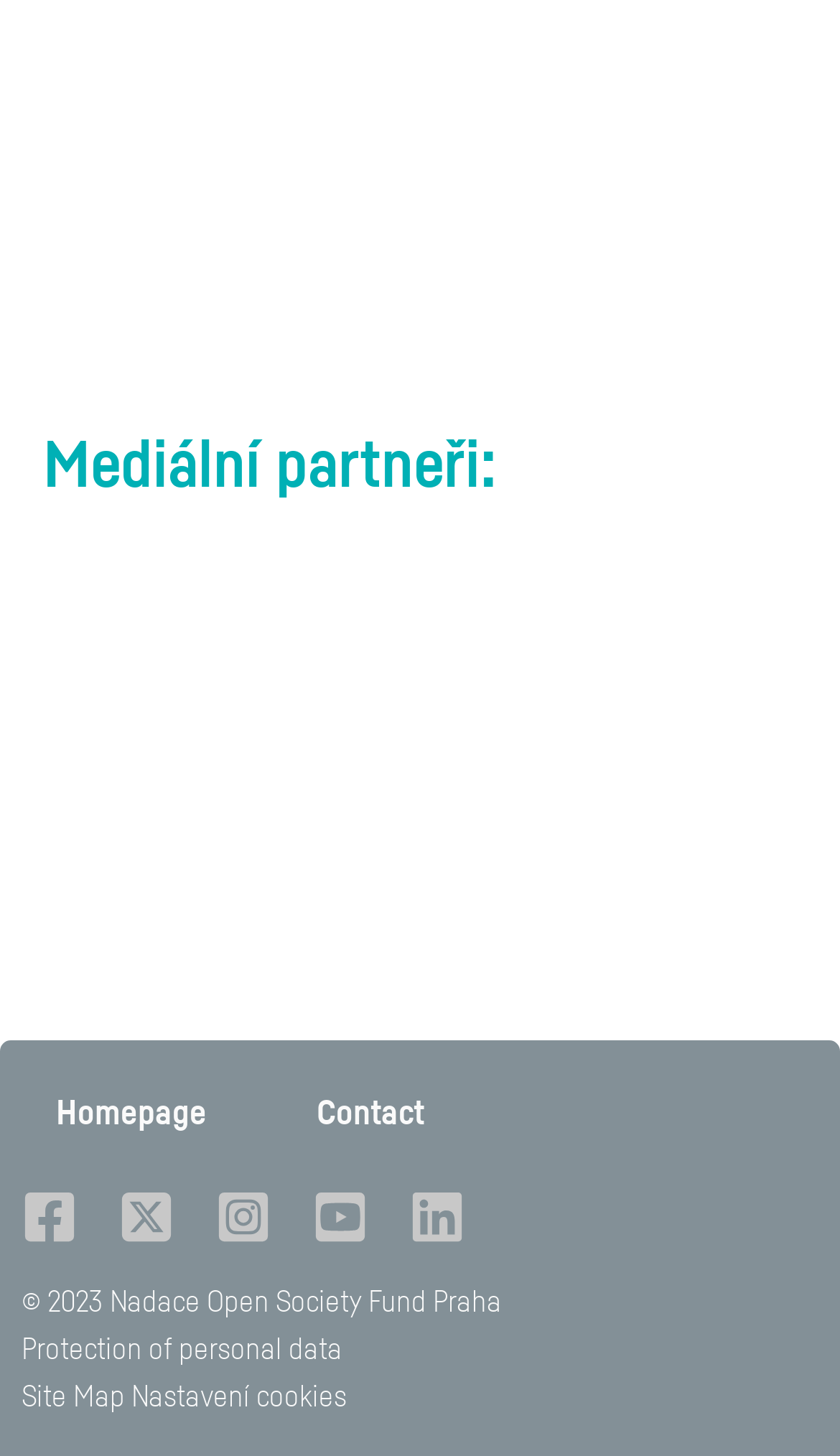Carefully observe the image and respond to the question with a detailed answer:
How many social media links are there?

I counted the number of social media links by looking at the links with images, which are Facebook, Twitter, Instagram, Youtube, and LinkedIn.